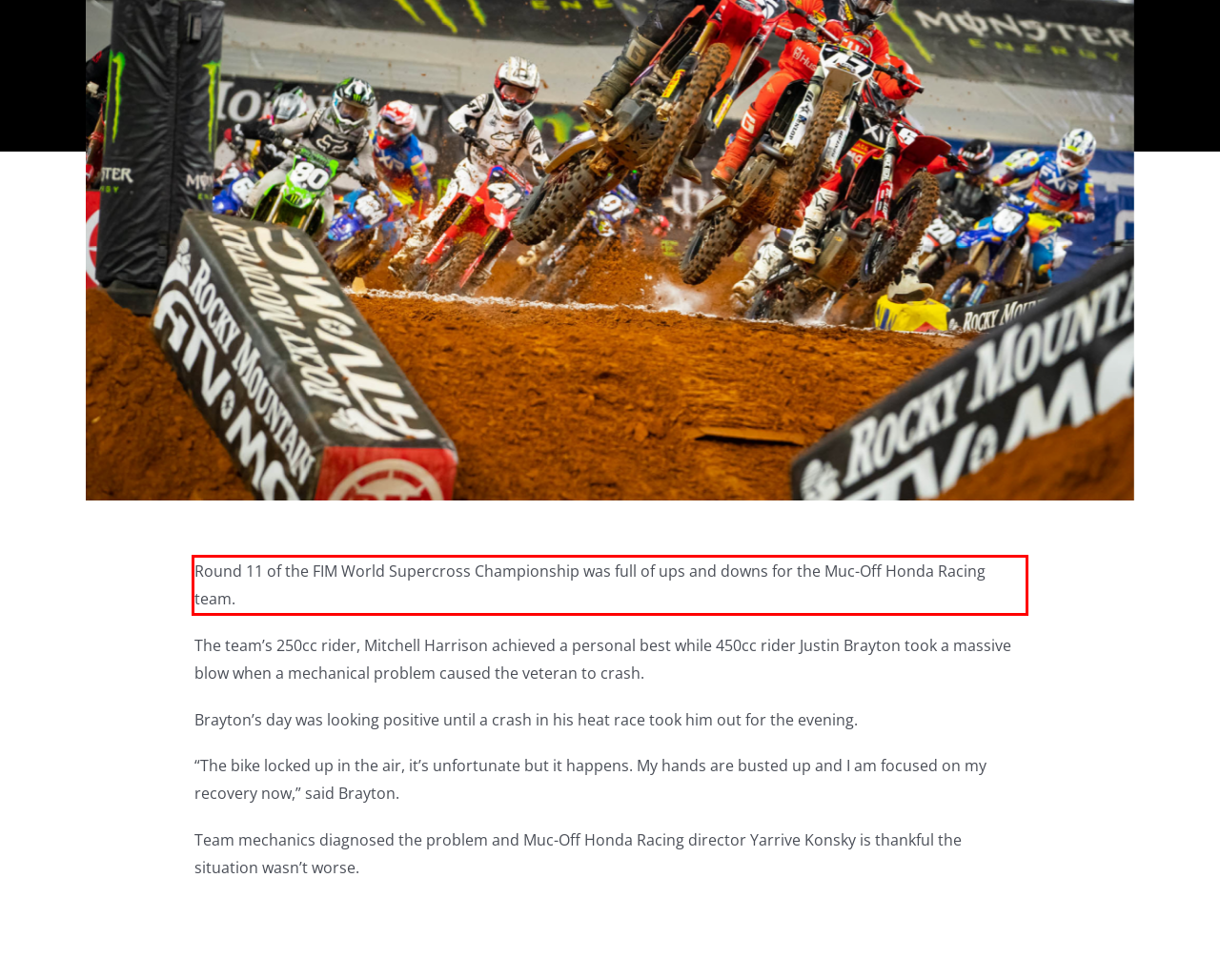You are presented with a screenshot containing a red rectangle. Extract the text found inside this red bounding box.

Round 11 of the FIM World Supercross Championship was full of ups and downs for the Muc-Off Honda Racing team.